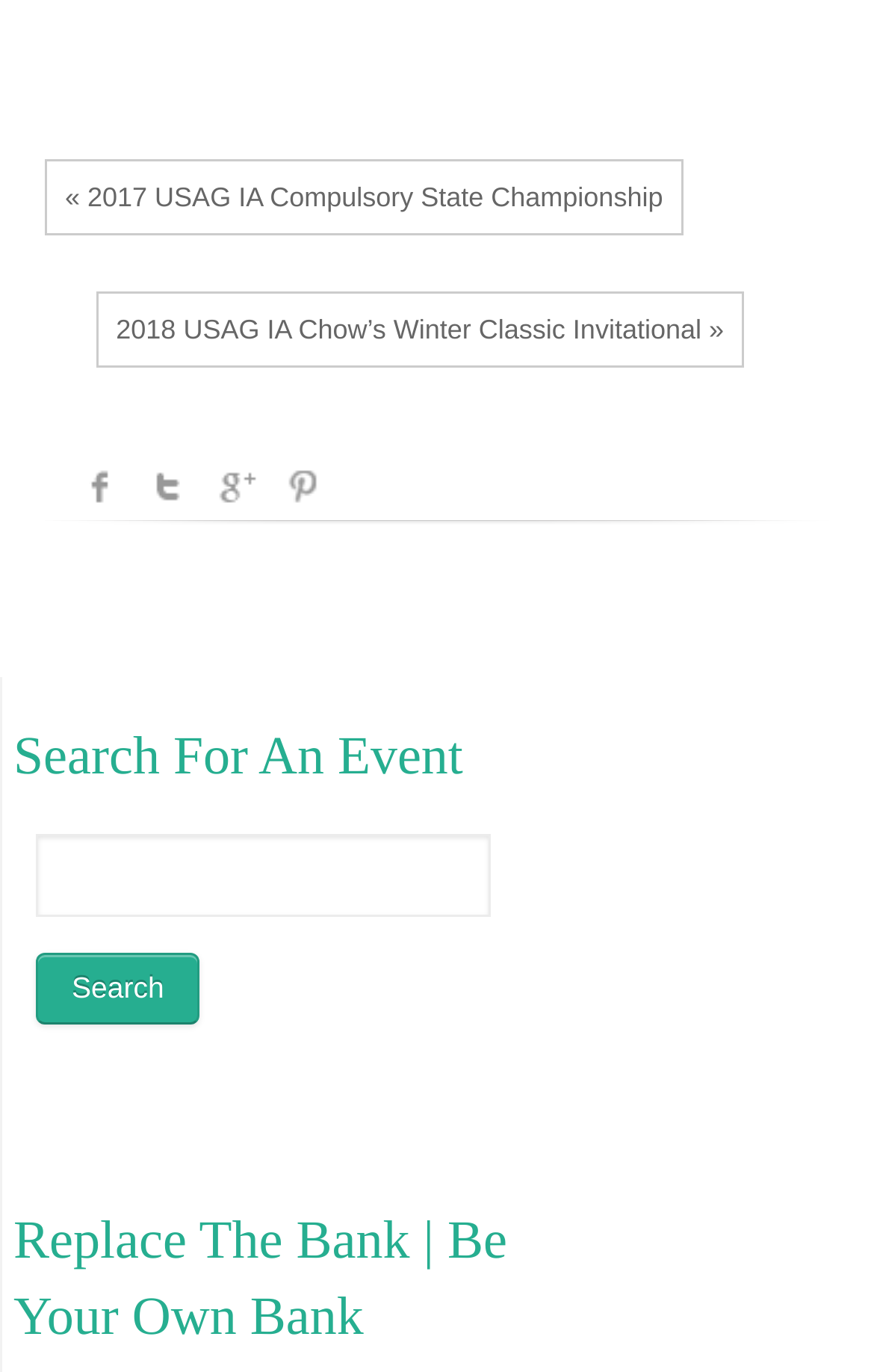What is the position of the image on the webpage?
Offer a detailed and full explanation in response to the question.

The image is located at the top of the webpage, spanning from 0.051 to 0.949 horizontally and from 0.378 to 0.384 vertically, indicating that it is a banner or a header image.